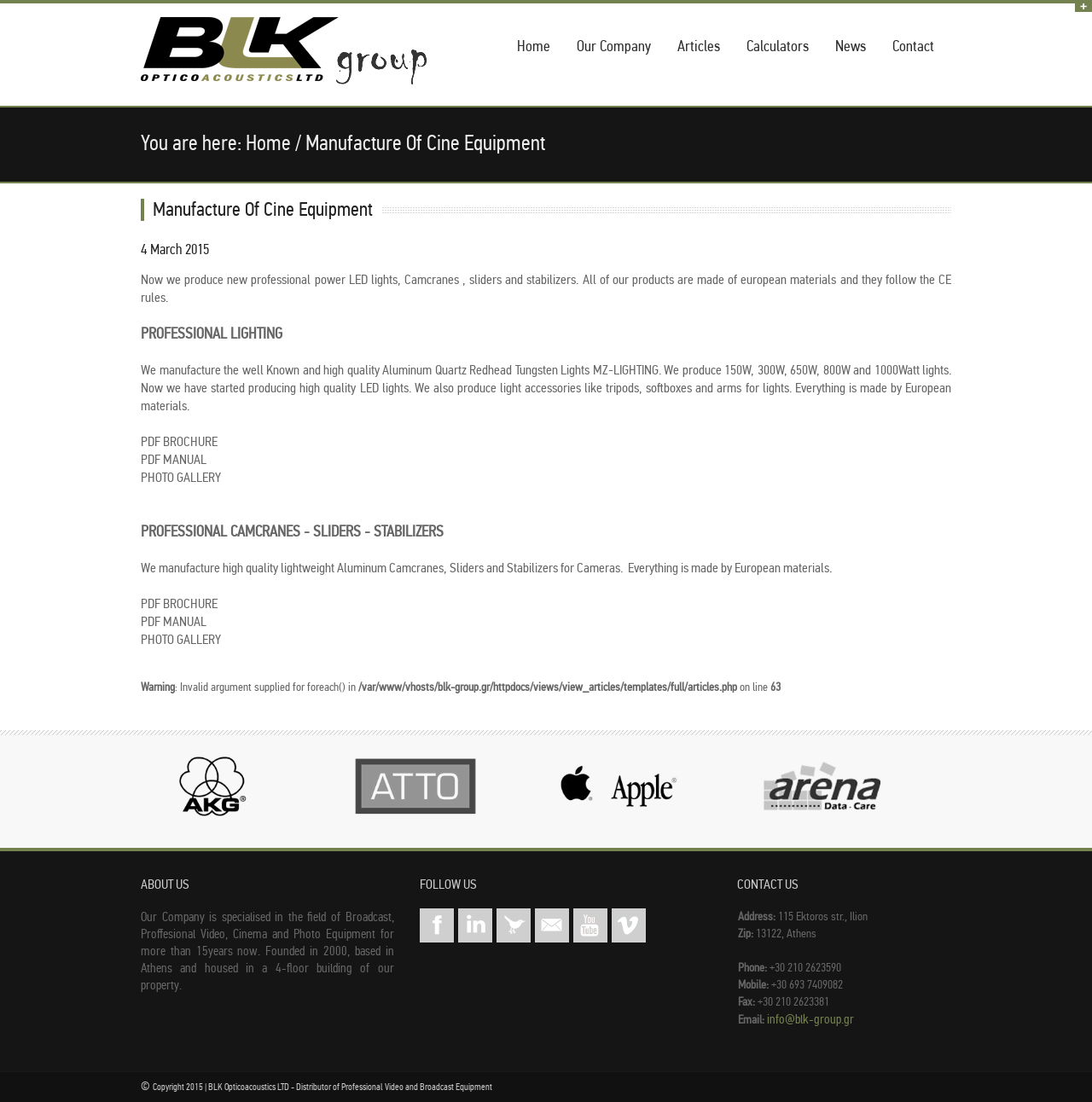Determine the bounding box coordinates for the area that should be clicked to carry out the following instruction: "Follow BLK Opticoacoustics LTD on Facebook".

[0.384, 0.825, 0.415, 0.855]